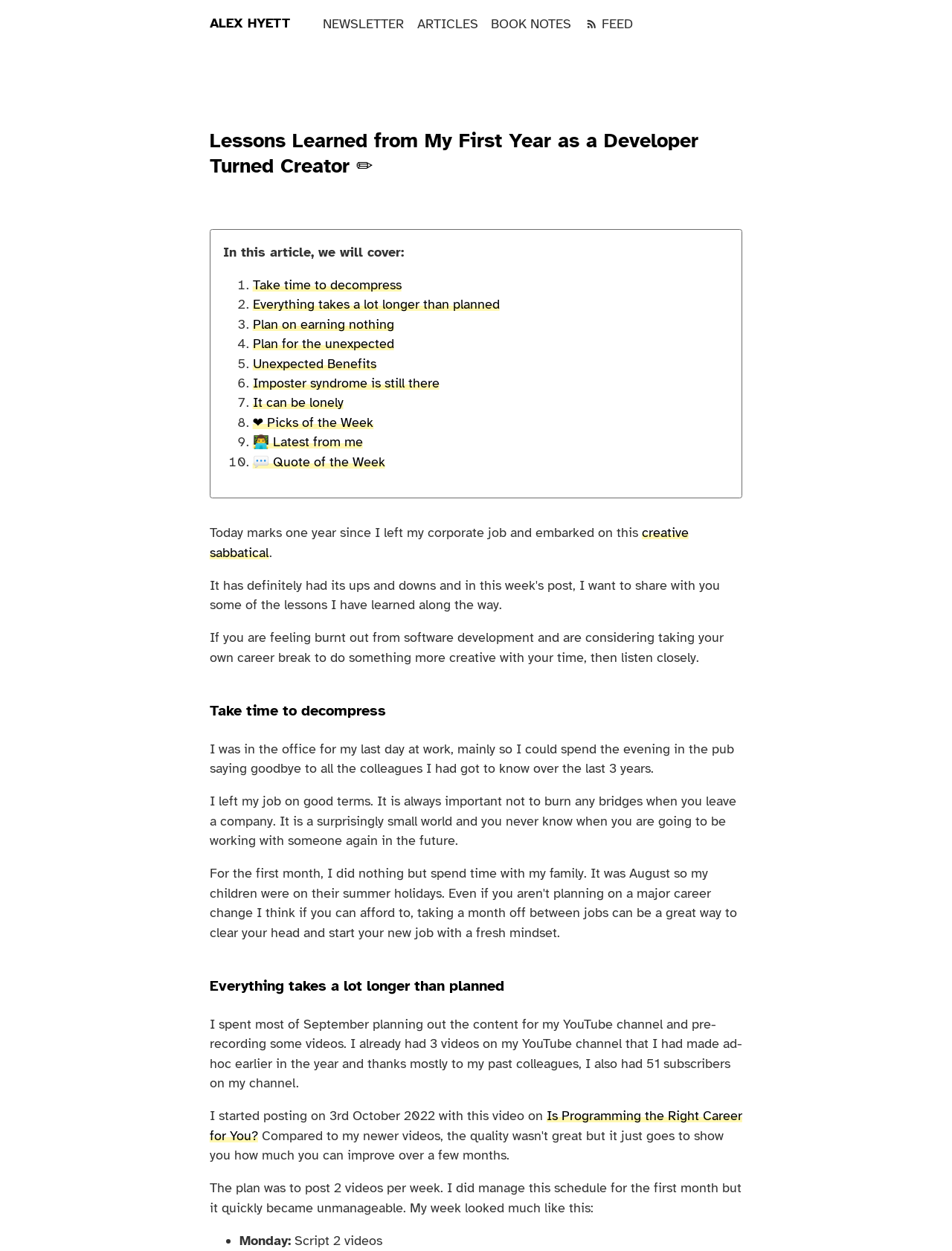Please find the bounding box coordinates of the element that needs to be clicked to perform the following instruction: "Read the article 'Lessons Learned from My First Year as a Developer Turned Creator'". The bounding box coordinates should be four float numbers between 0 and 1, represented as [left, top, right, bottom].

[0.22, 0.103, 0.78, 0.143]